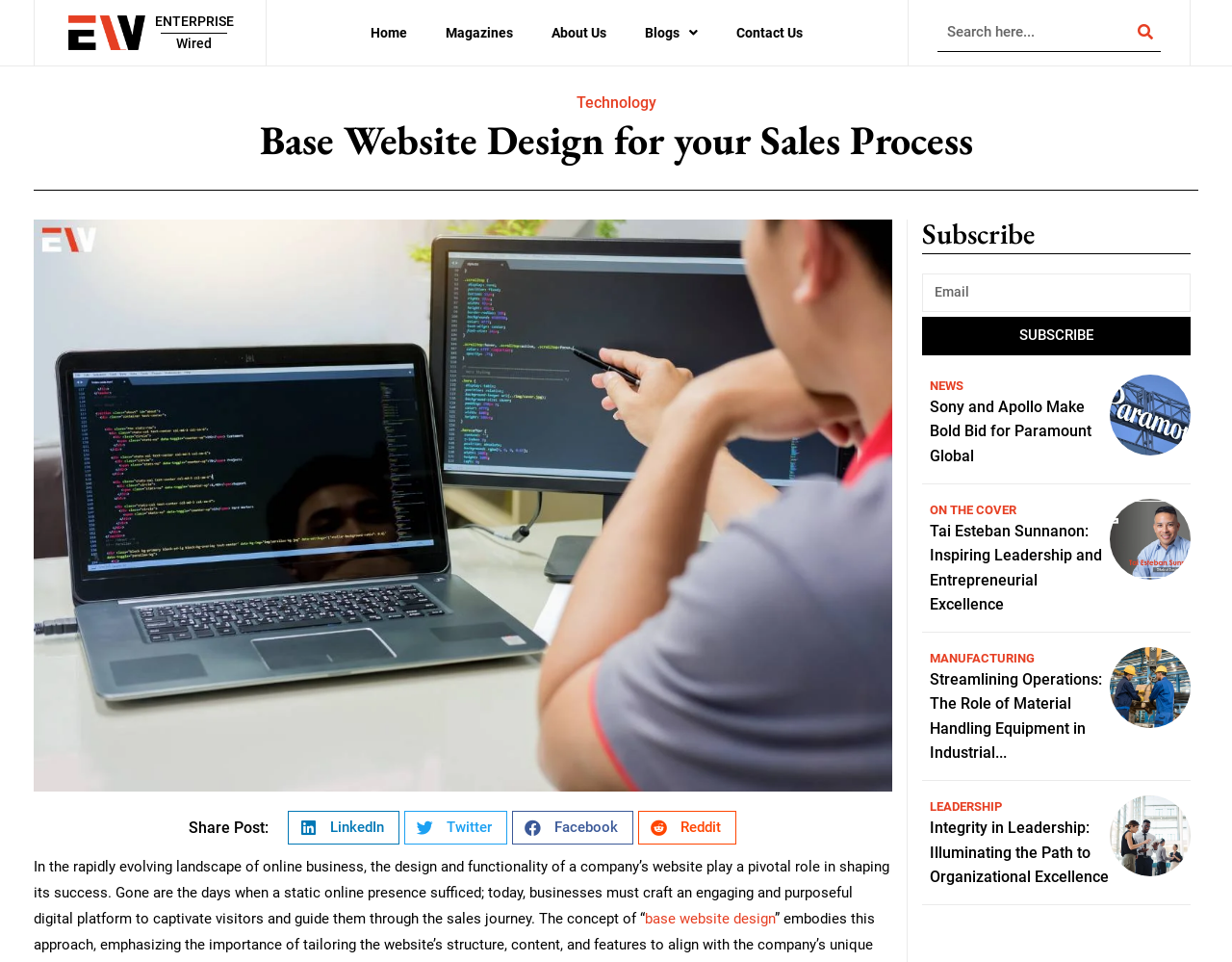Find the bounding box coordinates of the element to click in order to complete this instruction: "Subscribe with your email". The bounding box coordinates must be four float numbers between 0 and 1, denoted as [left, top, right, bottom].

[0.748, 0.284, 0.966, 0.324]